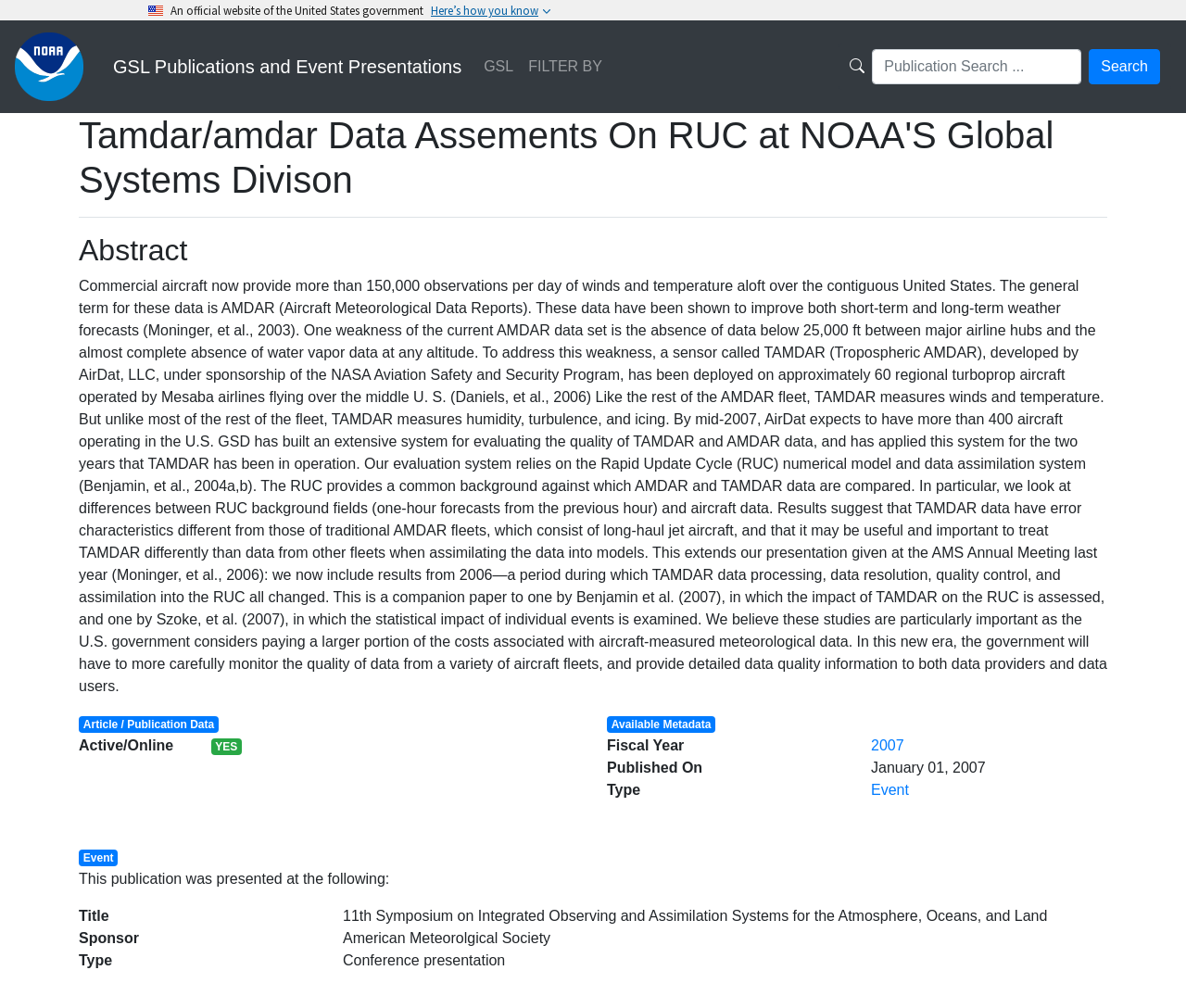Explain the contents of the webpage comprehensively.

The webpage is a publication directory from the National Oceanic and Atmospheric Administration's (NOAA) Global System Laboratory. At the top left corner, there is a U.S. flag image, followed by a text stating that it is an official website of the United States government. Below this, there is a button labeled "Here's how you know" and a link to the National Oceanic Atmospheric Administration.

On the top right side, there are links to GSL Publications and Event Presentations, GSL, and FILTER BY, followed by a search textbox and a search button. 

The main content of the webpage is a publication abstract, which is a lengthy text describing a research on Tamdar/amdar data assessments on RUC at NOAA's Global Systems Division. The abstract is divided into sections, including the title, abstract, and publication data.

Below the abstract, there are several sections of metadata, including Article/Publication Data, Available Metadata, and publication details such as Fiscal Year, Published On, Type, and Sponsor. These sections are organized in a table-like structure with clear headings and concise text.

There are no images on the page except for the U.S. flag at the top left corner and the National Oceanic Atmospheric Administration logo next to the link. The overall layout is organized and easy to follow, with clear headings and concise text.